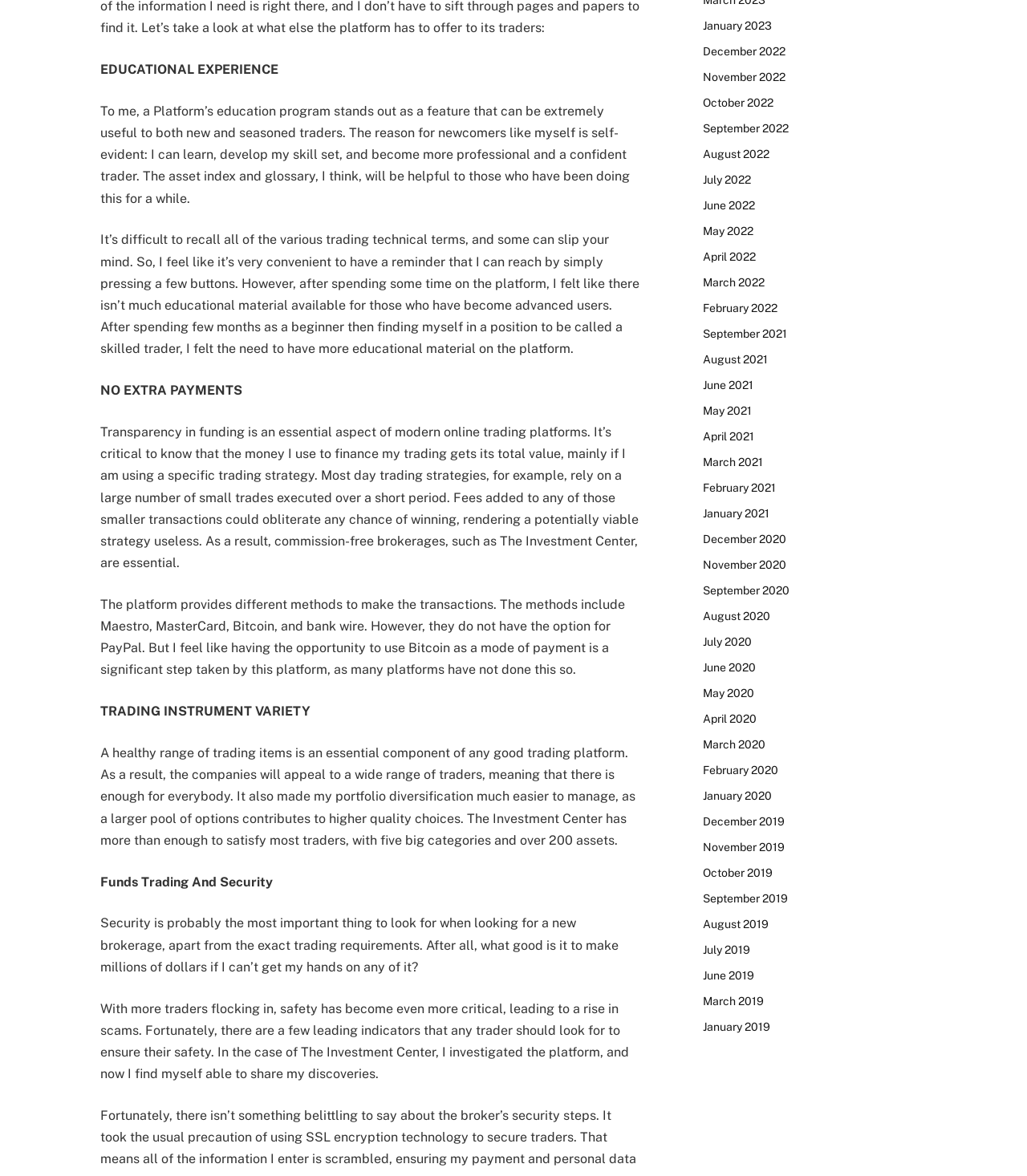What is the mode of payment that is a significant step taken by this platform?
Please answer the question with as much detail and depth as you can.

The webpage mentions that having the opportunity to use Bitcoin as a mode of payment is a significant step taken by this platform, as many platforms have not done this so.